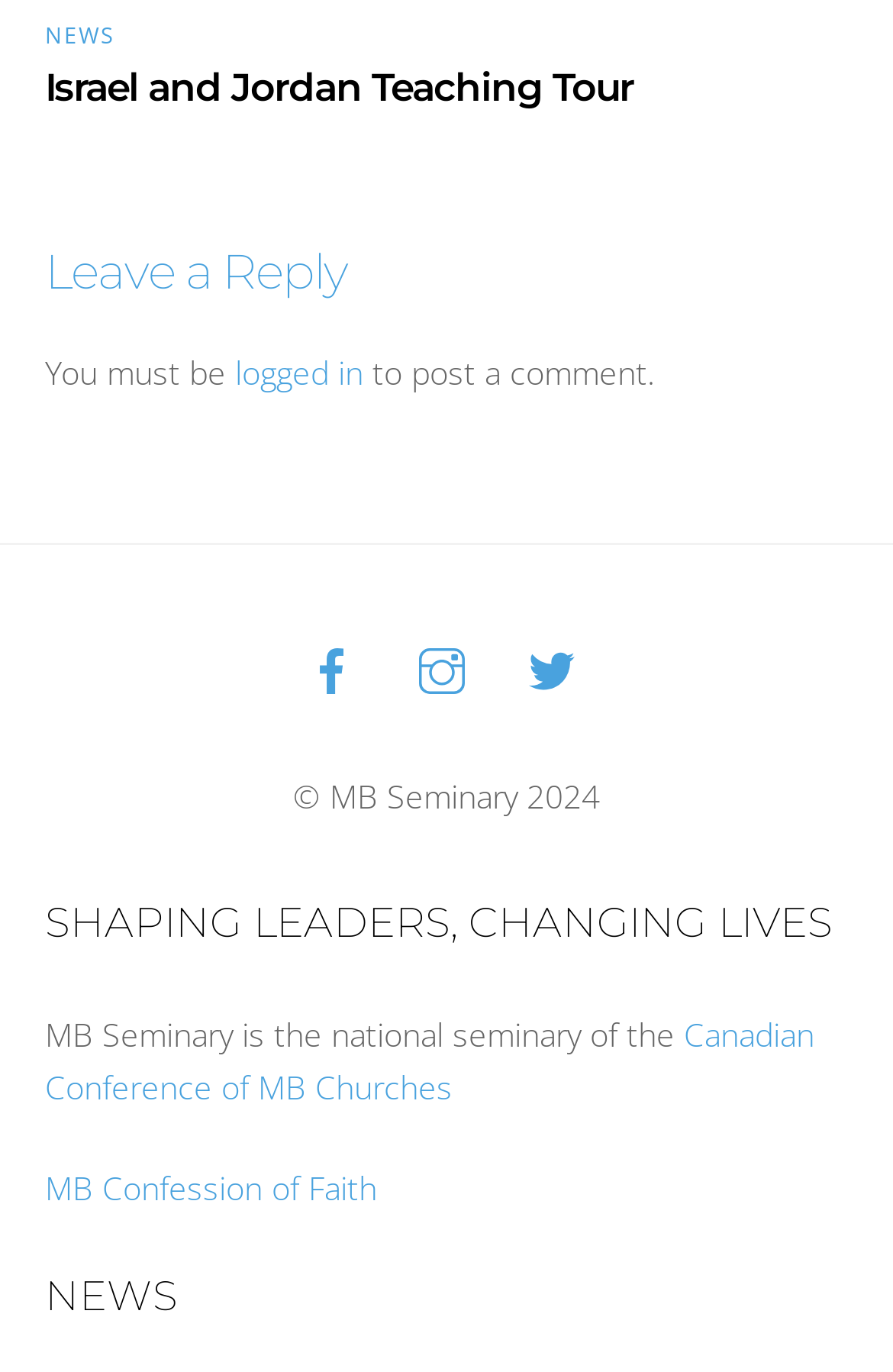Locate the bounding box coordinates of the clickable region to complete the following instruction: "Learn about MB Seminary."

[0.05, 0.648, 0.95, 0.699]